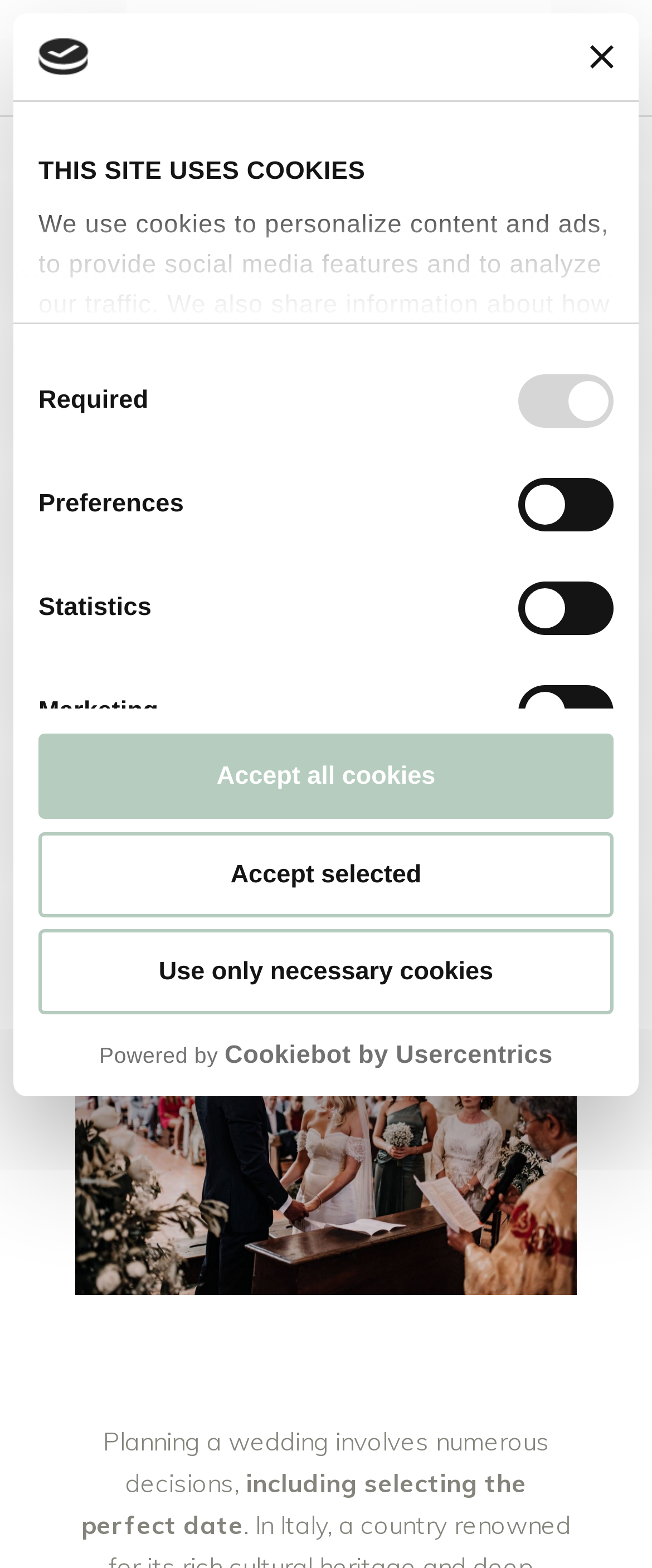How many checkboxes are in the consent selection?
Give a single word or phrase answer based on the content of the image.

4